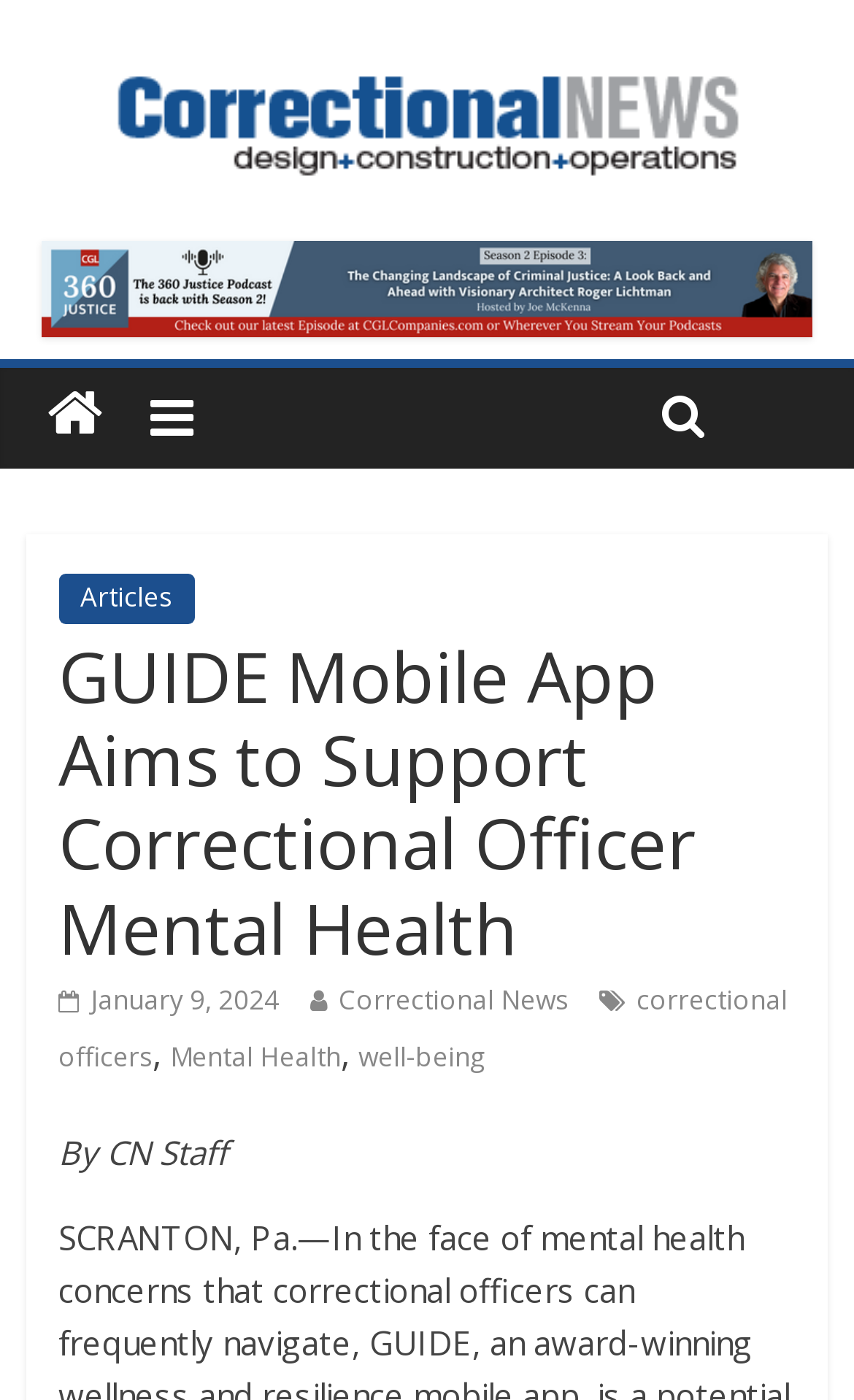Please identify the bounding box coordinates of the element's region that I should click in order to complete the following instruction: "go to Correctional News". The bounding box coordinates consist of four float numbers between 0 and 1, i.e., [left, top, right, bottom].

[0.135, 0.017, 0.865, 0.052]